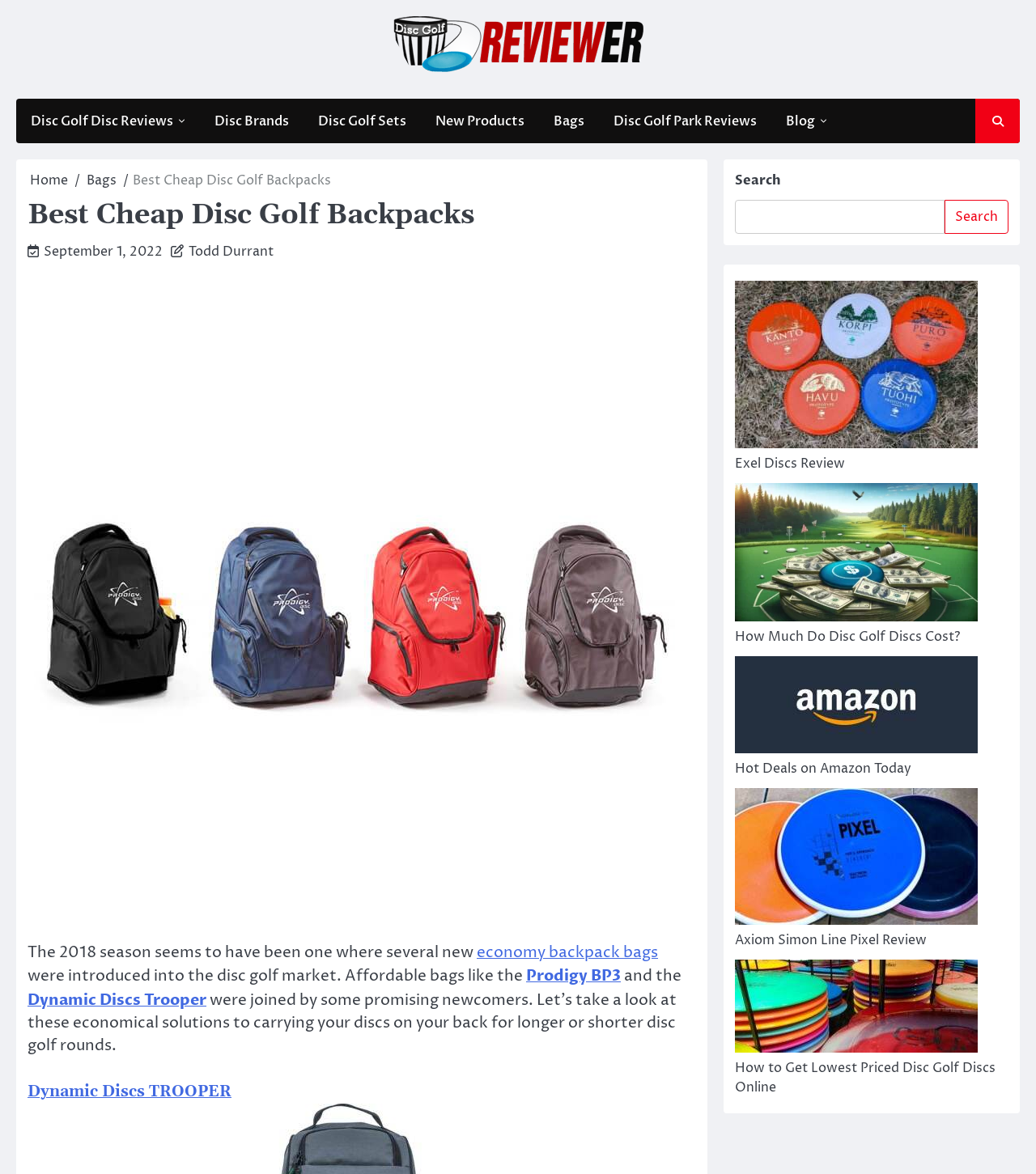Highlight the bounding box coordinates of the element that should be clicked to carry out the following instruction: "Search for disc golf products". The coordinates must be given as four float numbers ranging from 0 to 1, i.e., [left, top, right, bottom].

[0.709, 0.17, 0.912, 0.199]